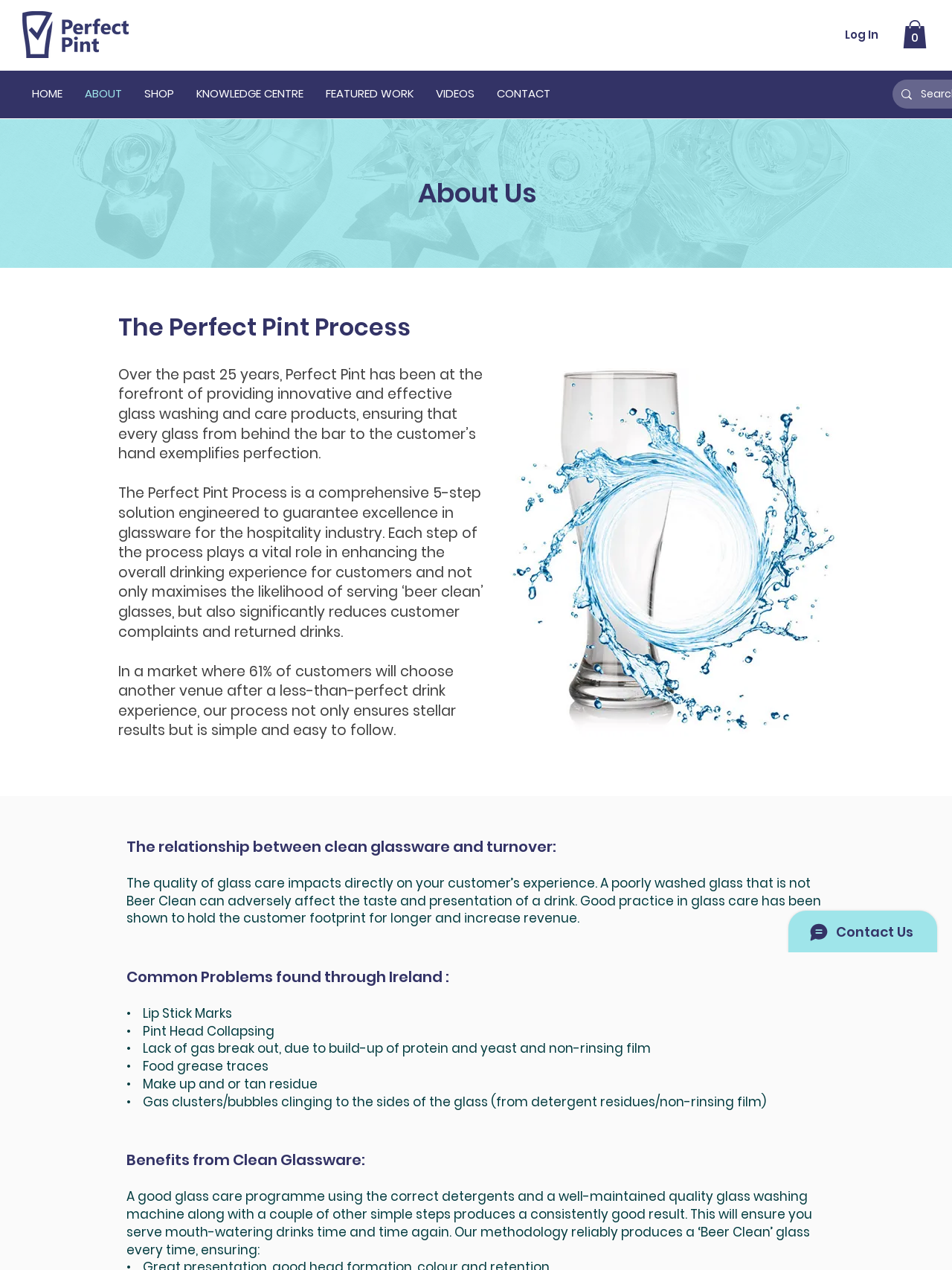Please locate the bounding box coordinates of the element that needs to be clicked to achieve the following instruction: "Click the Log In button". The coordinates should be four float numbers between 0 and 1, i.e., [left, top, right, bottom].

[0.877, 0.018, 0.934, 0.037]